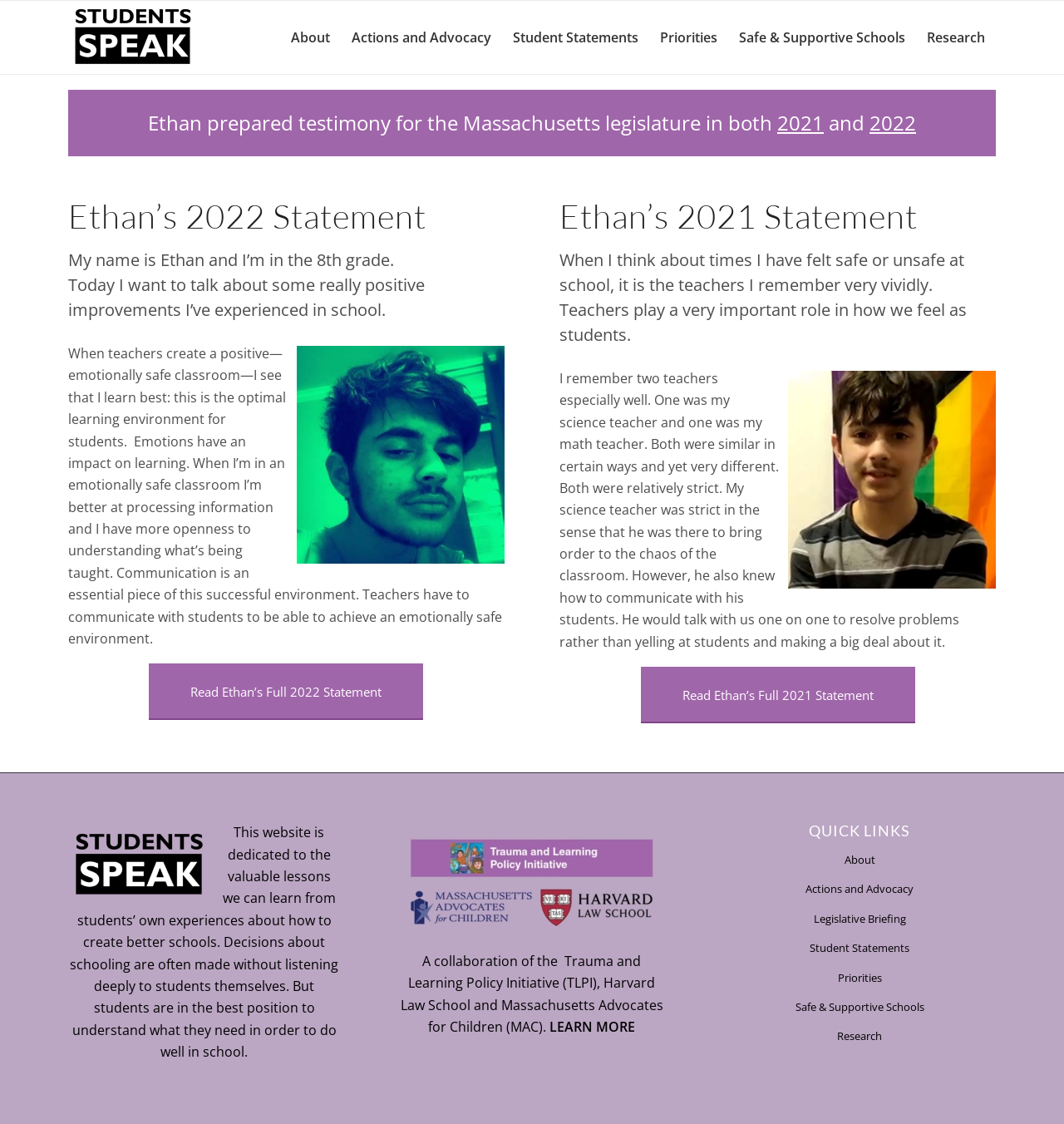Deliver a detailed narrative of the webpage's visual and textual elements.

The webpage is titled "Ethan Landing - Students Speak" and features a prominent link with the same text at the top left corner. Below this link, there is a horizontal menu bar with seven menu items: "About", "Actions and Advocacy", "Student Statements", "Priorities", "Safe & Supportive Schools", and "Research". Each menu item has a corresponding link.

The main content of the webpage is divided into two sections. The first section is dedicated to Ethan's 2022 statement, which includes a heading, a brief introduction, and a longer text passage. The passage discusses the importance of emotionally safe classrooms and how teachers can create such an environment. There is also a link to read Ethan's full 2022 statement.

The second section is dedicated to Ethan's 2021 statement, which follows a similar structure to the 2022 statement. It includes a heading, a brief introduction, and a longer text passage. The passage shares Ethan's experiences with two teachers who made him feel safe or unsafe at school. There is also a link to read Ethan's full 2021 statement.

At the bottom of the webpage, there is a section with a brief description of the website's purpose, which is to learn from students' experiences to create better schools. This section also includes a collaboration statement from the Trauma and Learning Policy Initiative (TLPI), Harvard Law School, and Massachusetts Advocates for Children (MAC). There is a "LEARN MORE" link and a "QUICK LINKS" section with links to various pages, including "About", "Actions and Advocacy", "Legislative Briefing", "Student Statements", "Priorities", "Safe & Supportive Schools", and "Research".